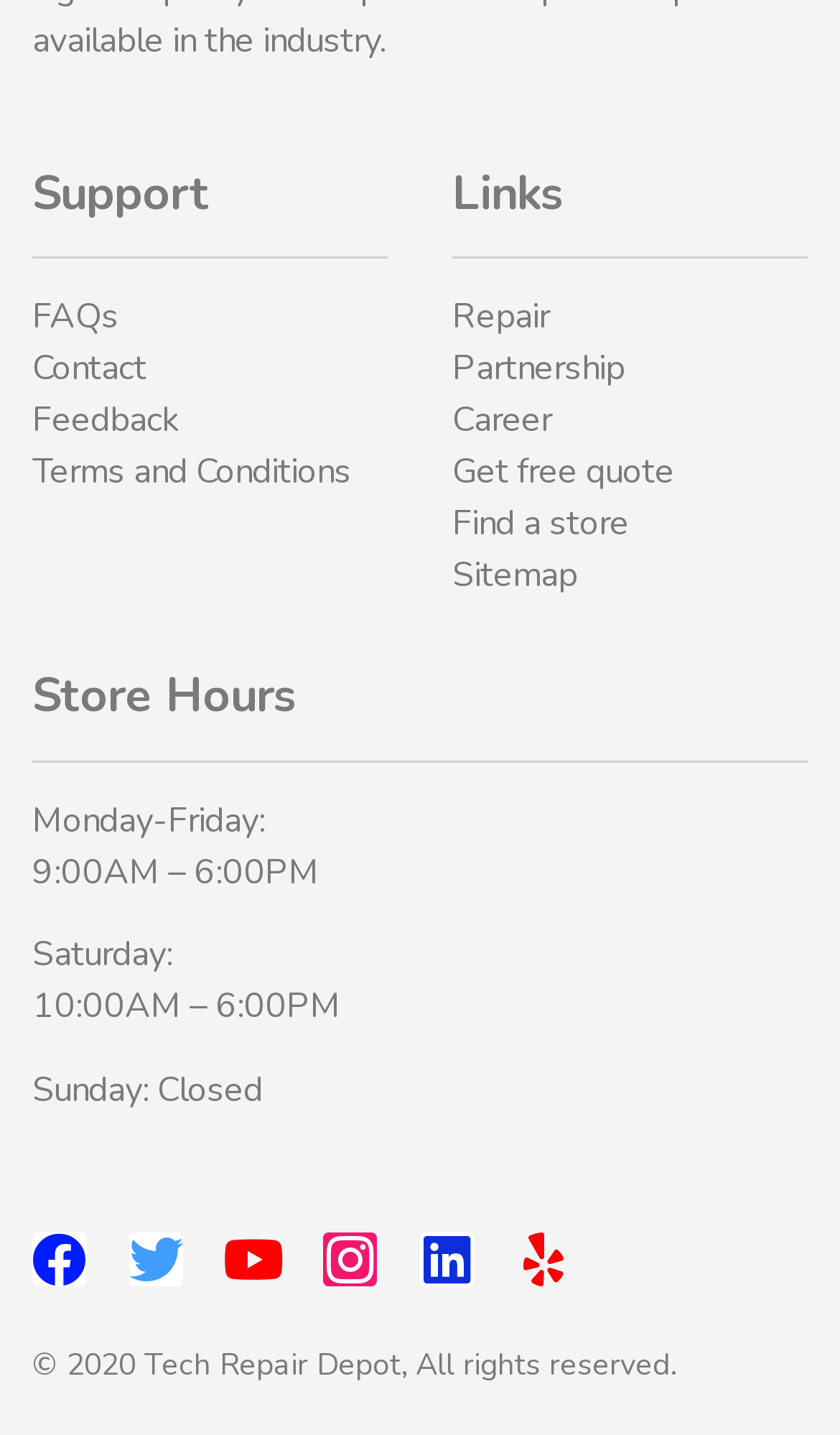Please determine the bounding box coordinates for the UI element described as: "845".

None